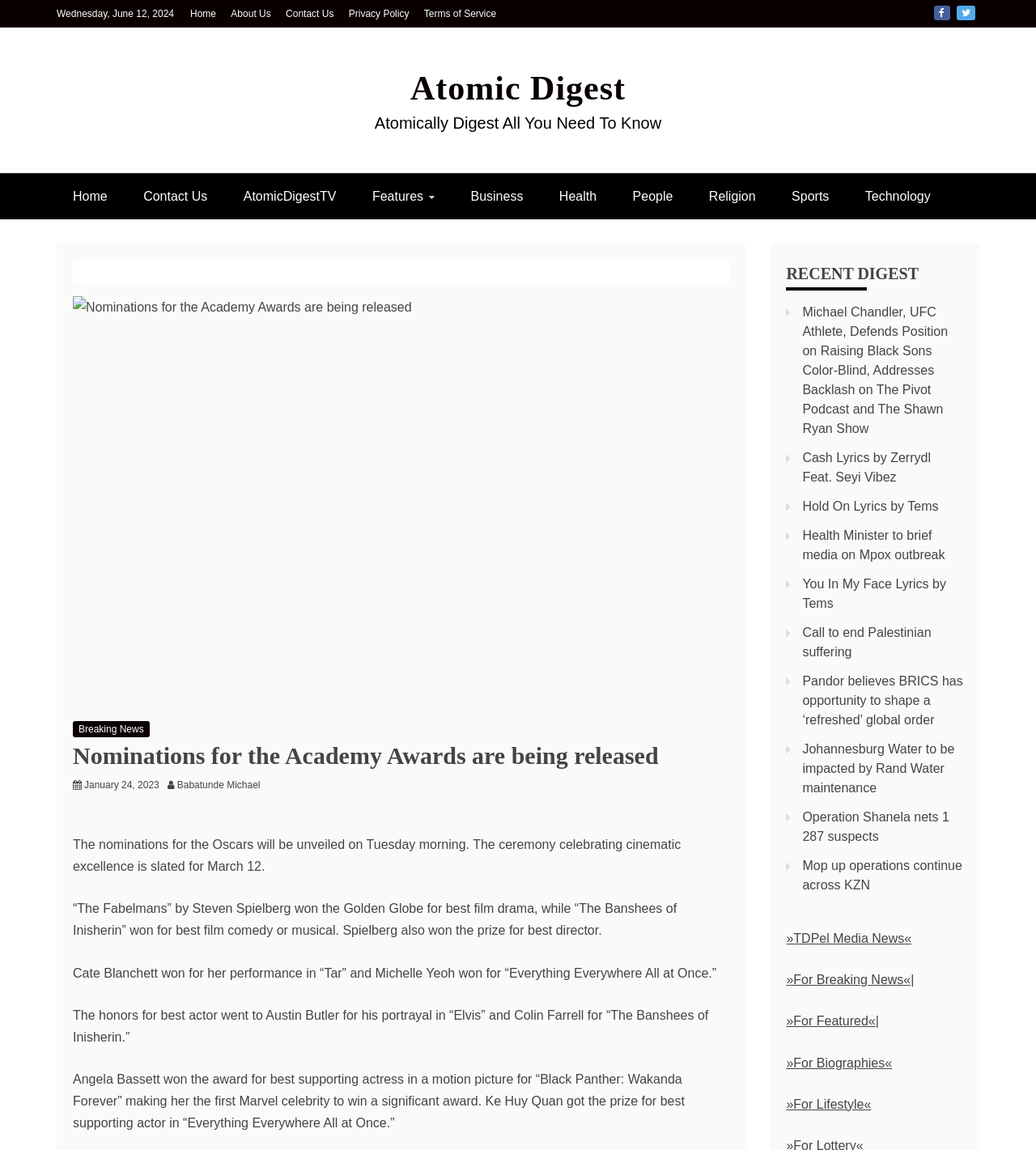What is the name of the section that lists recent news articles?
Based on the image, please offer an in-depth response to the question.

I found the answer by looking at the heading element that says 'RECENT DIGEST'. This heading indicates the start of a section that lists recent news articles.